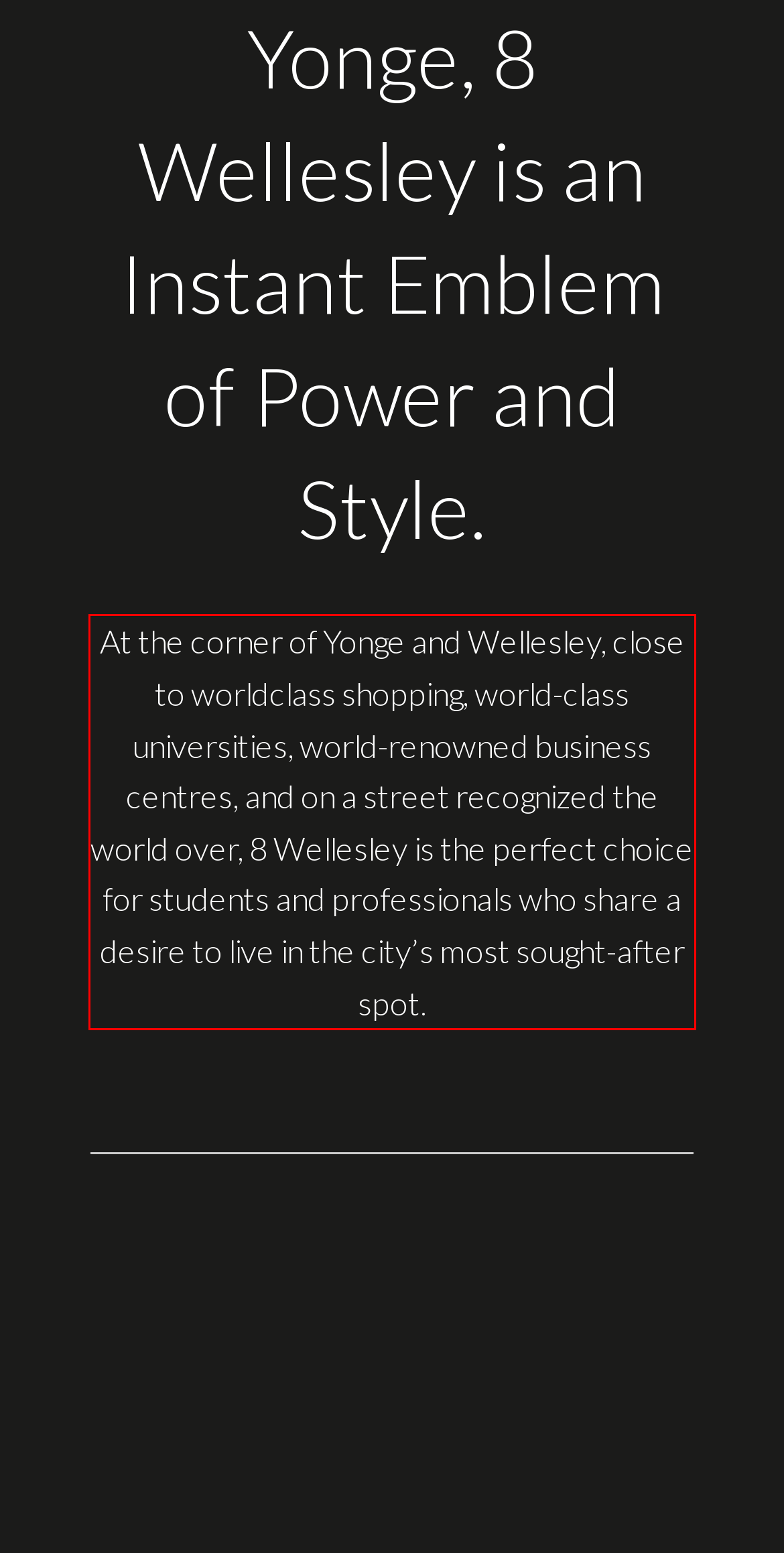Please recognize and transcribe the text located inside the red bounding box in the webpage image.

At the corner of Yonge and Wellesley, close to worldclass shopping, world-class universities, world-renowned business centres, and on a street recognized the world over, 8 Wellesley is the perfect choice for students and professionals who share a desire to live in the city’s most sought-after spot.